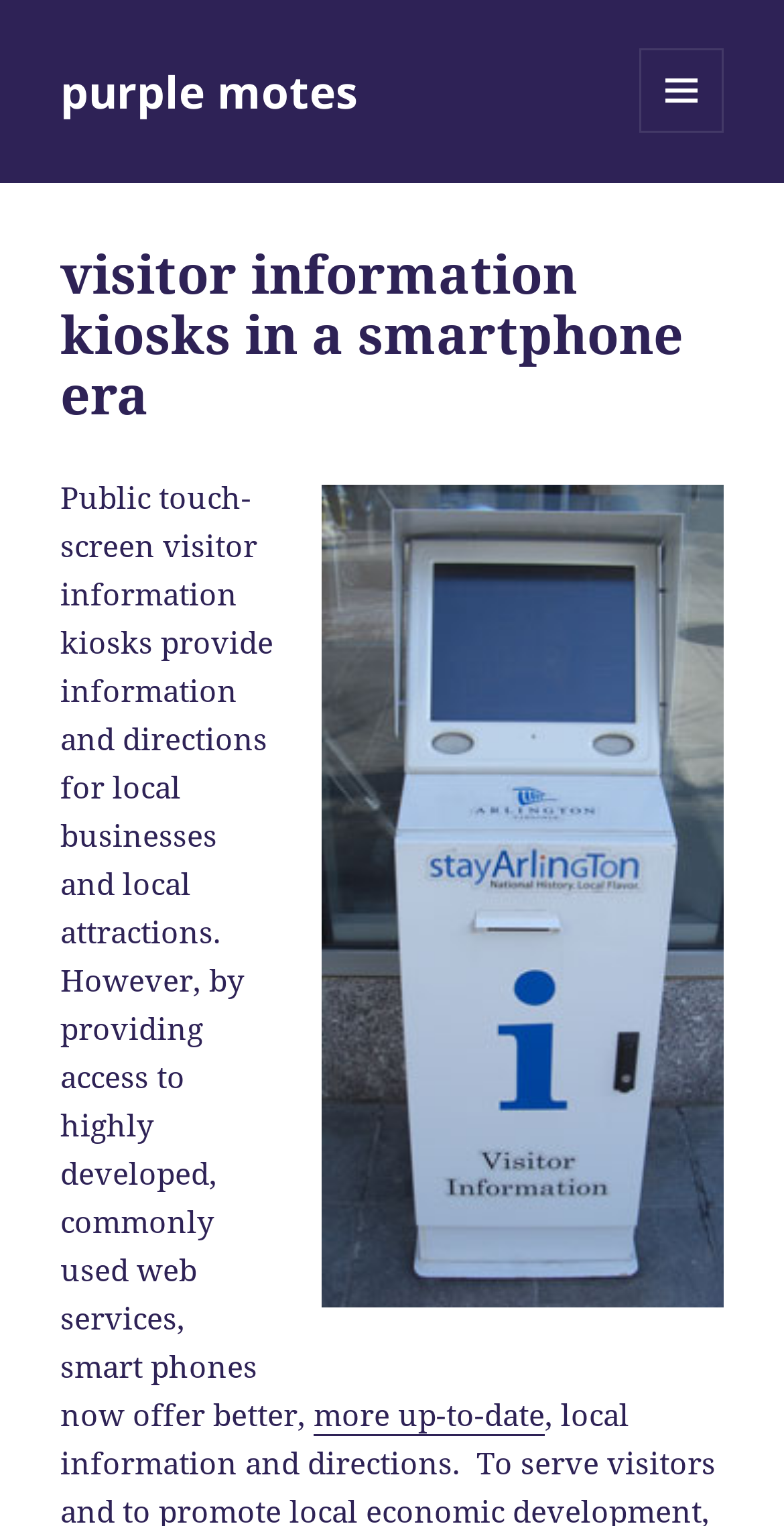Please use the details from the image to answer the following question comprehensively:
What type of kiosks are described?

I inferred this answer by reading the StaticText element that describes the kiosks as 'Public touch-screen visitor information kiosks provide information and directions for local businesses and local attractions.'